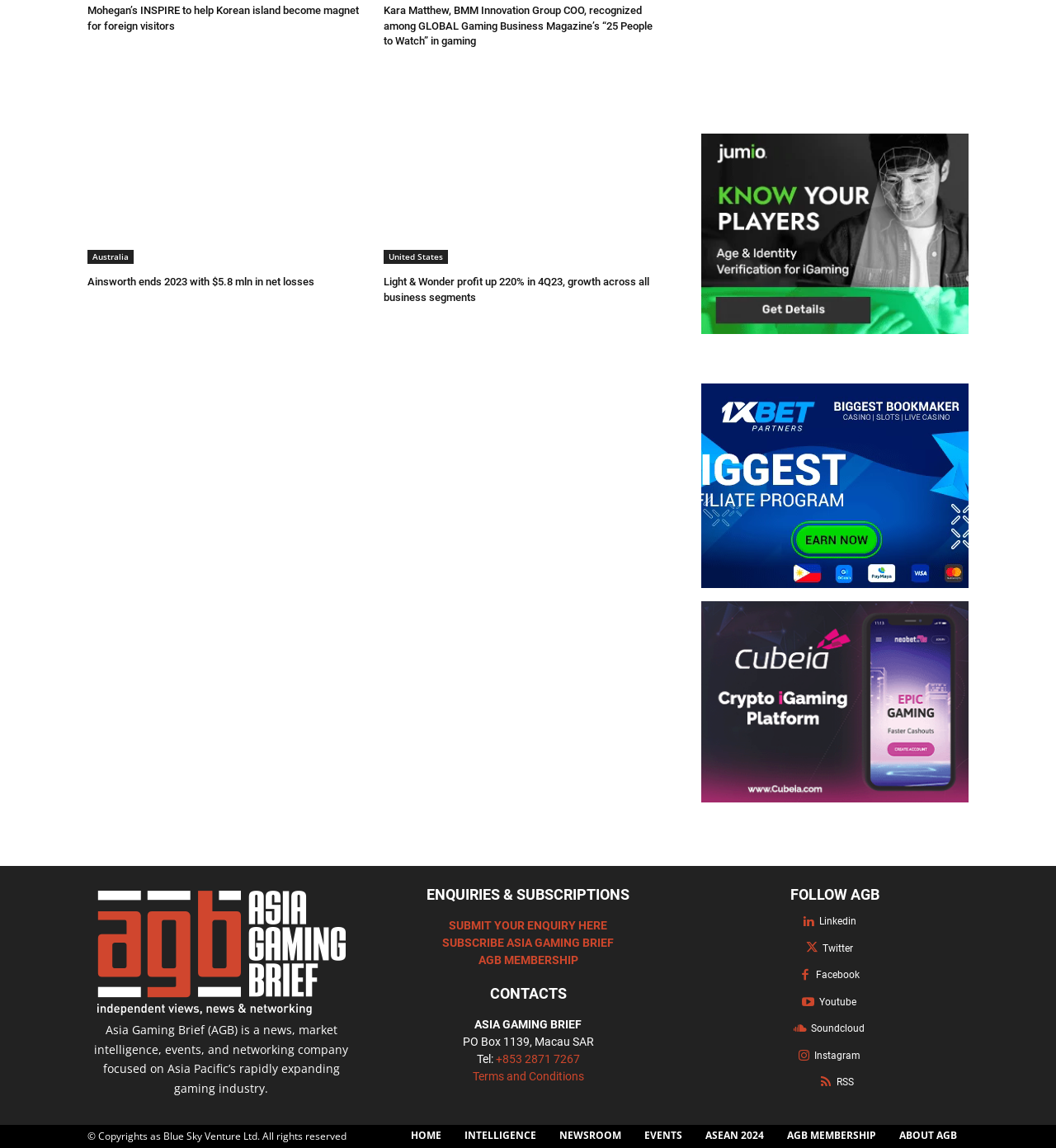How many social media platforms can AGB be followed on?
Refer to the screenshot and respond with a concise word or phrase.

8